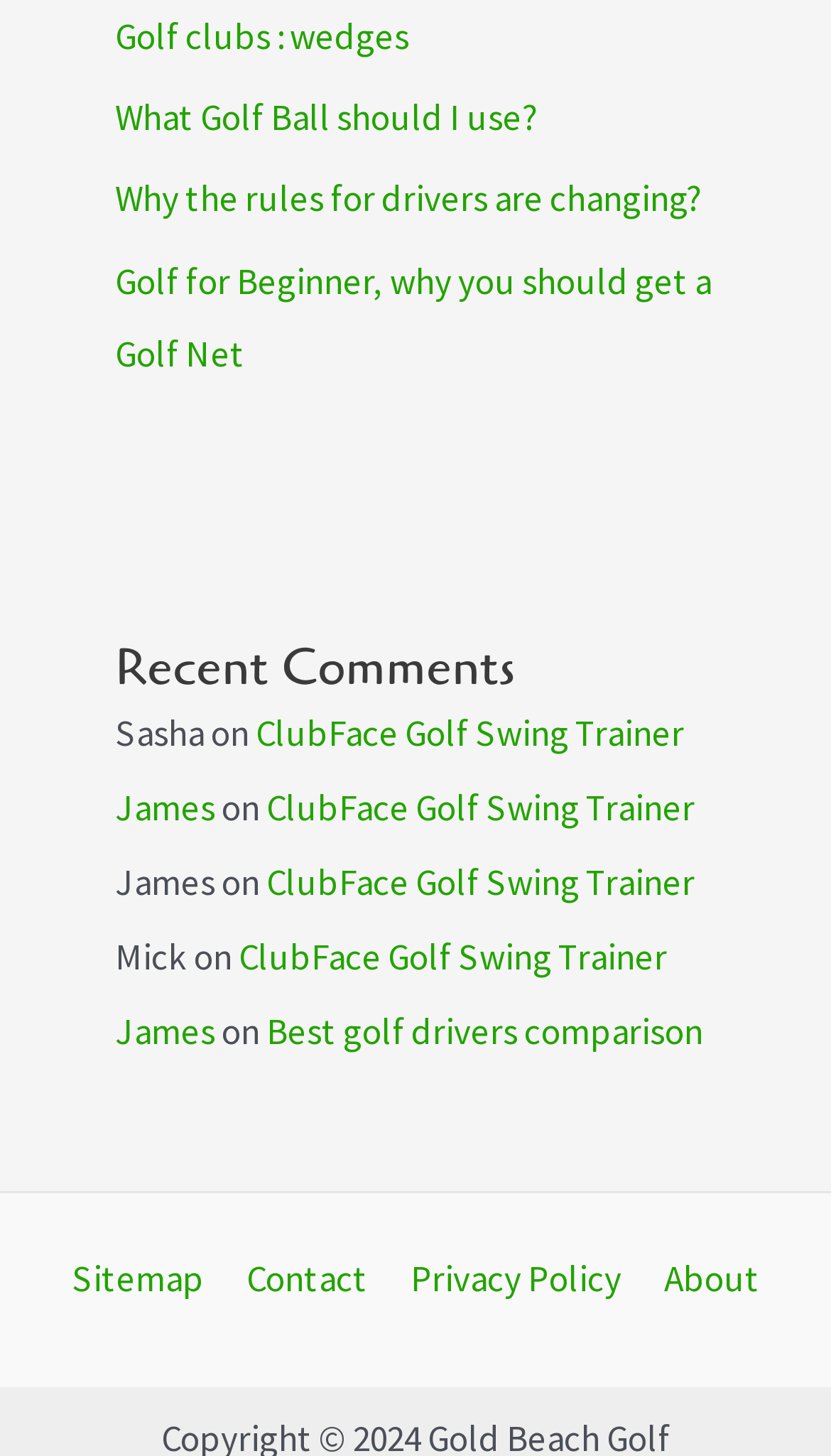Provide a single word or phrase answer to the question: 
What is the topic of the last article?

Golf drivers